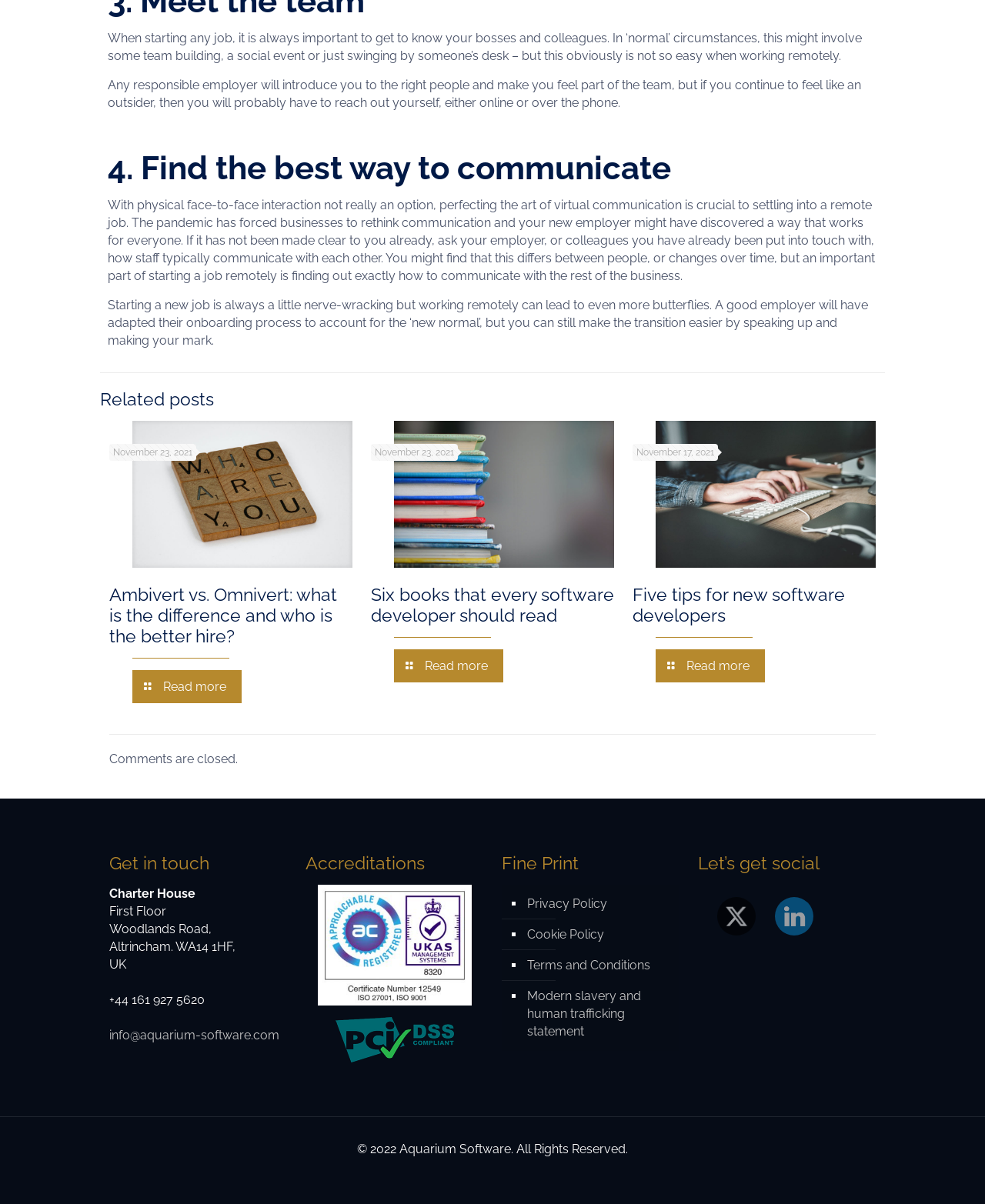Specify the bounding box coordinates of the element's region that should be clicked to achieve the following instruction: "Read 'Six books that every software developer should read'". The bounding box coordinates consist of four float numbers between 0 and 1, in the format [left, top, right, bottom].

[0.377, 0.485, 0.623, 0.52]